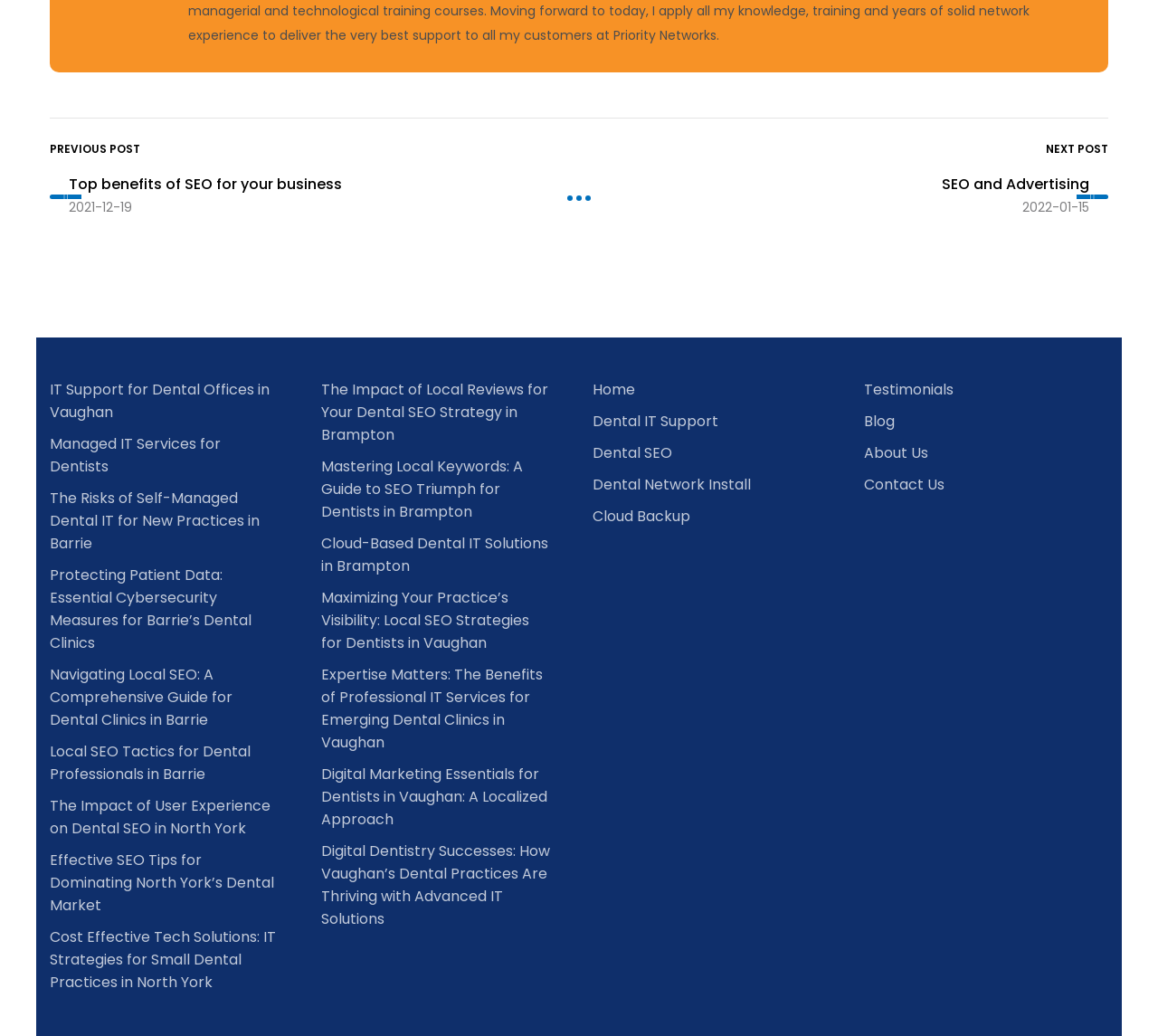Show the bounding box coordinates for the HTML element as described: "Technology, Media & Telecommunications".

None